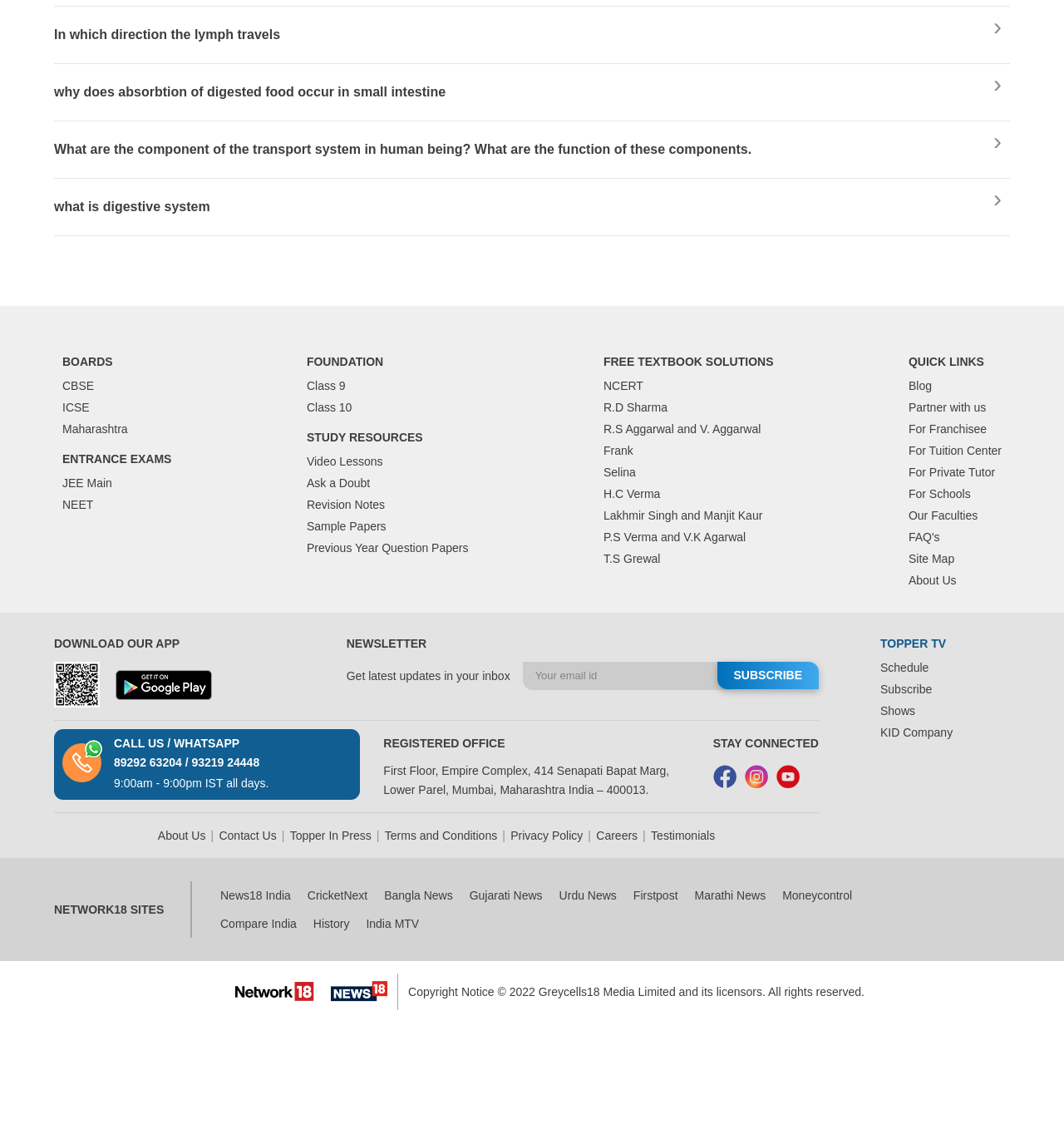Identify the bounding box coordinates of the clickable region required to complete the instruction: "Click on the 'CBSE' link". The coordinates should be given as four float numbers within the range of 0 and 1, i.e., [left, top, right, bottom].

[0.059, 0.333, 0.088, 0.345]